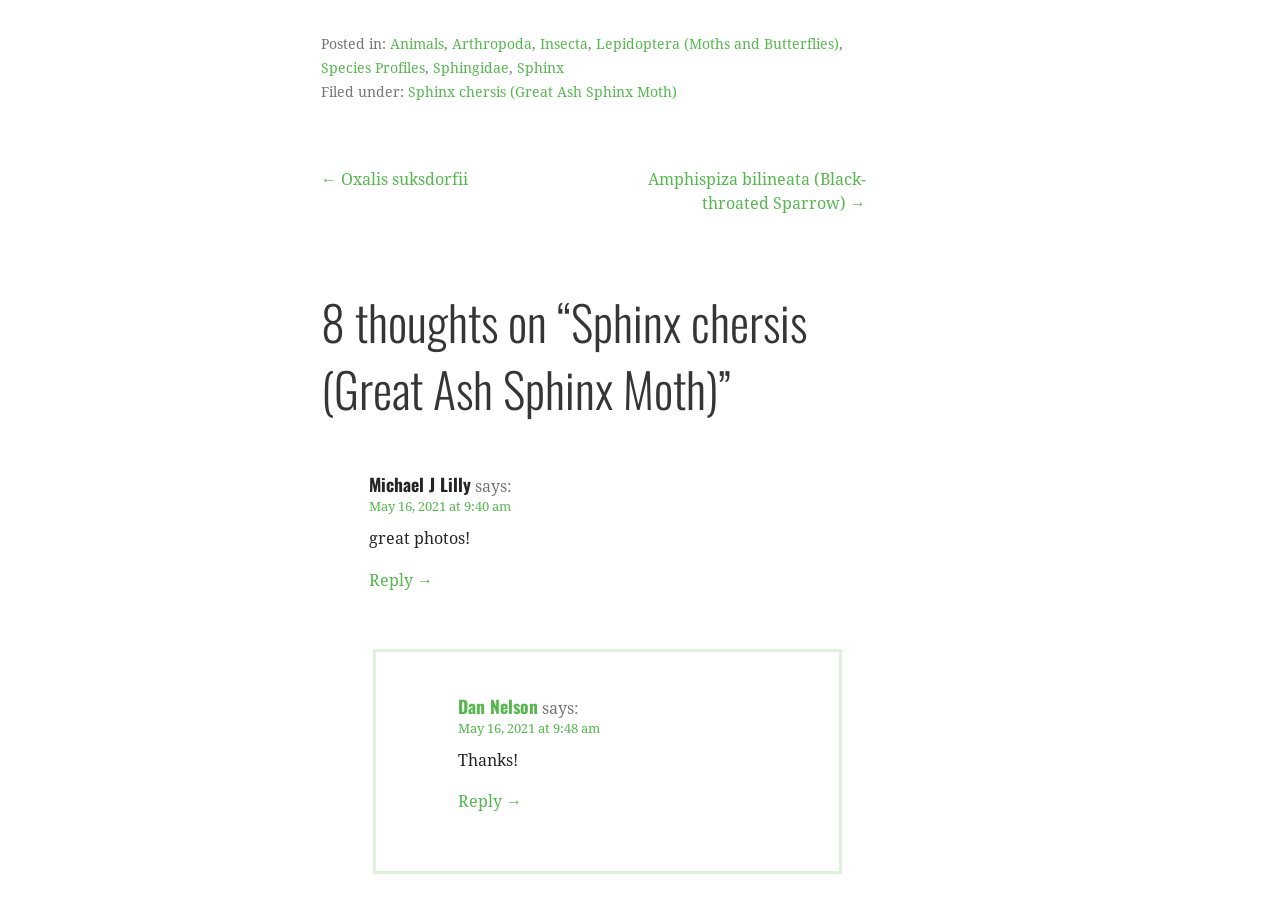Give the bounding box coordinates for the element described by: "Amphispiza bilineata (Black-throated Sparrow) →".

[0.506, 0.187, 0.676, 0.234]